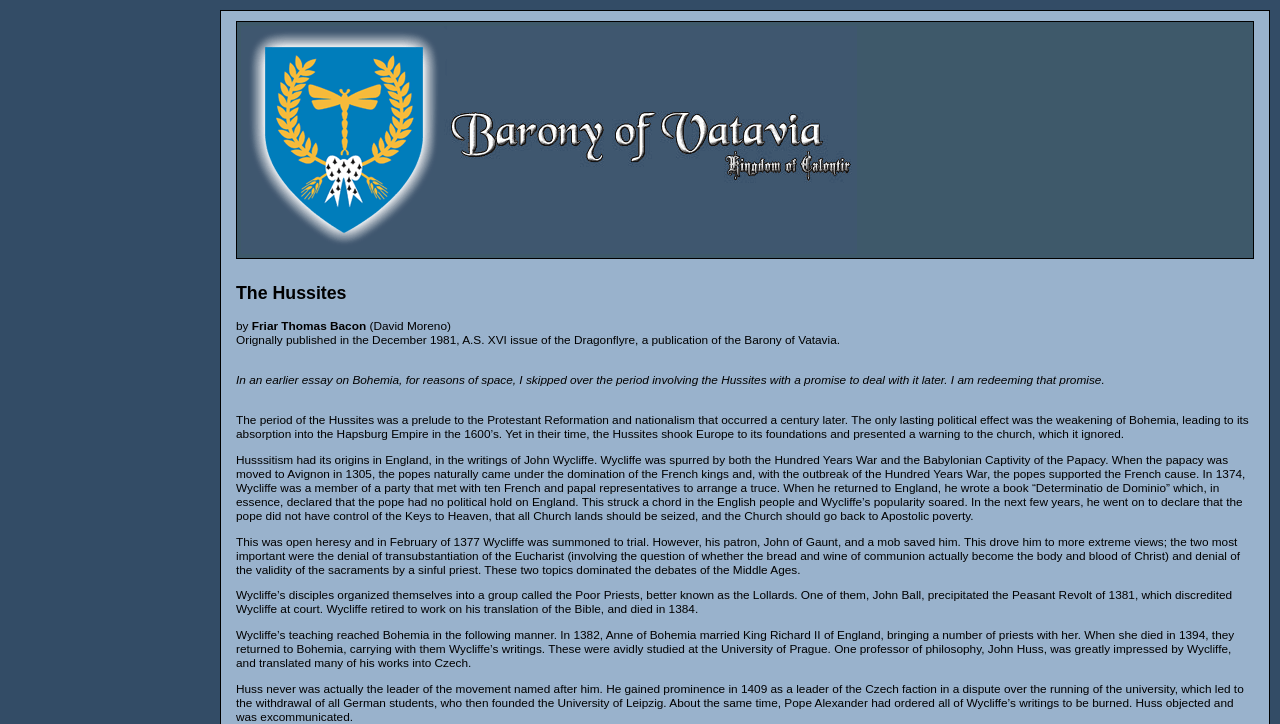Provide a single word or phrase answer to the question: 
What was the name of the book written by Wycliffe in 1374?

Determinatio de Dominio